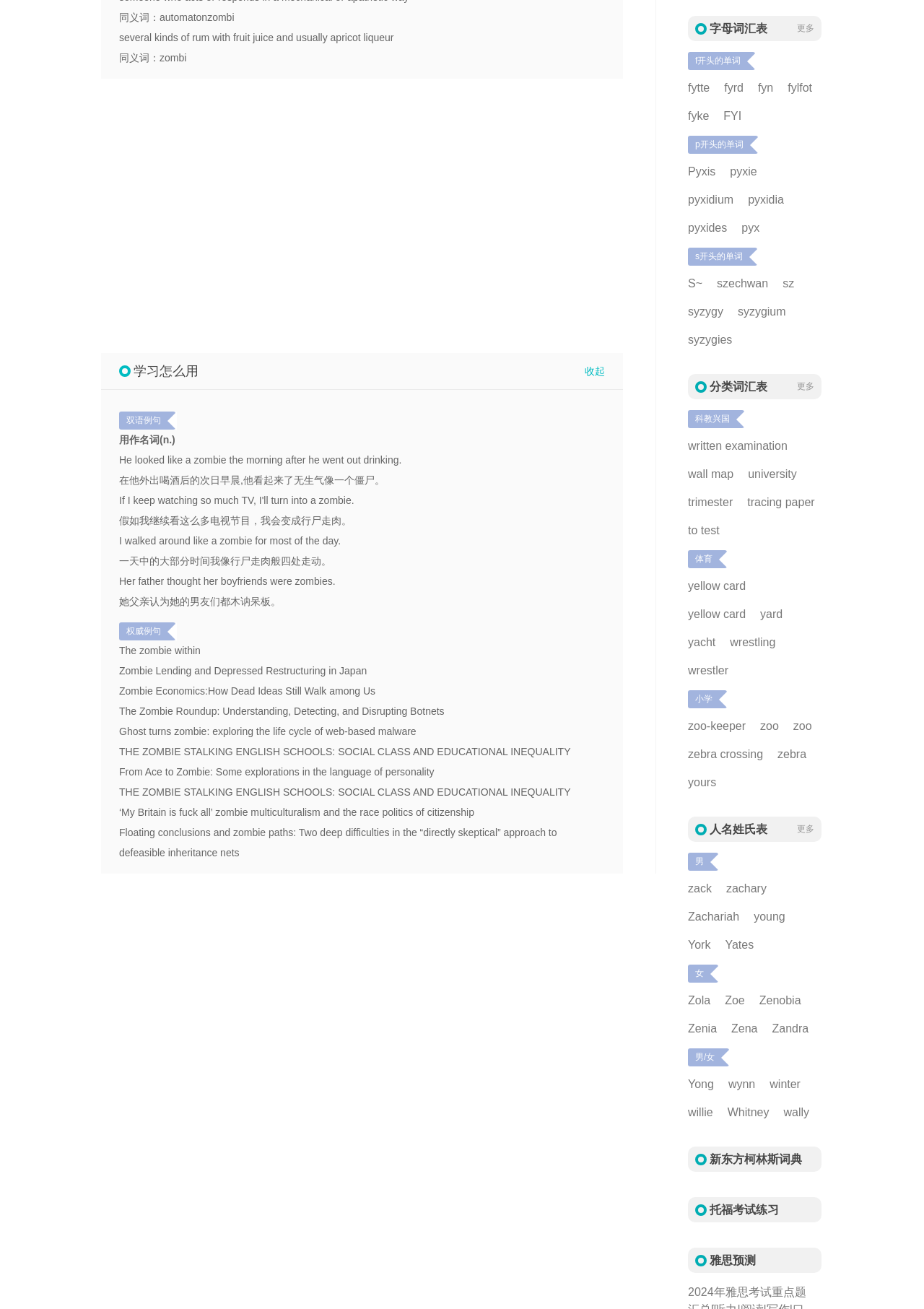What is the last word in the list of words starting with 'f'?
Please provide a single word or phrase as your answer based on the image.

fyke